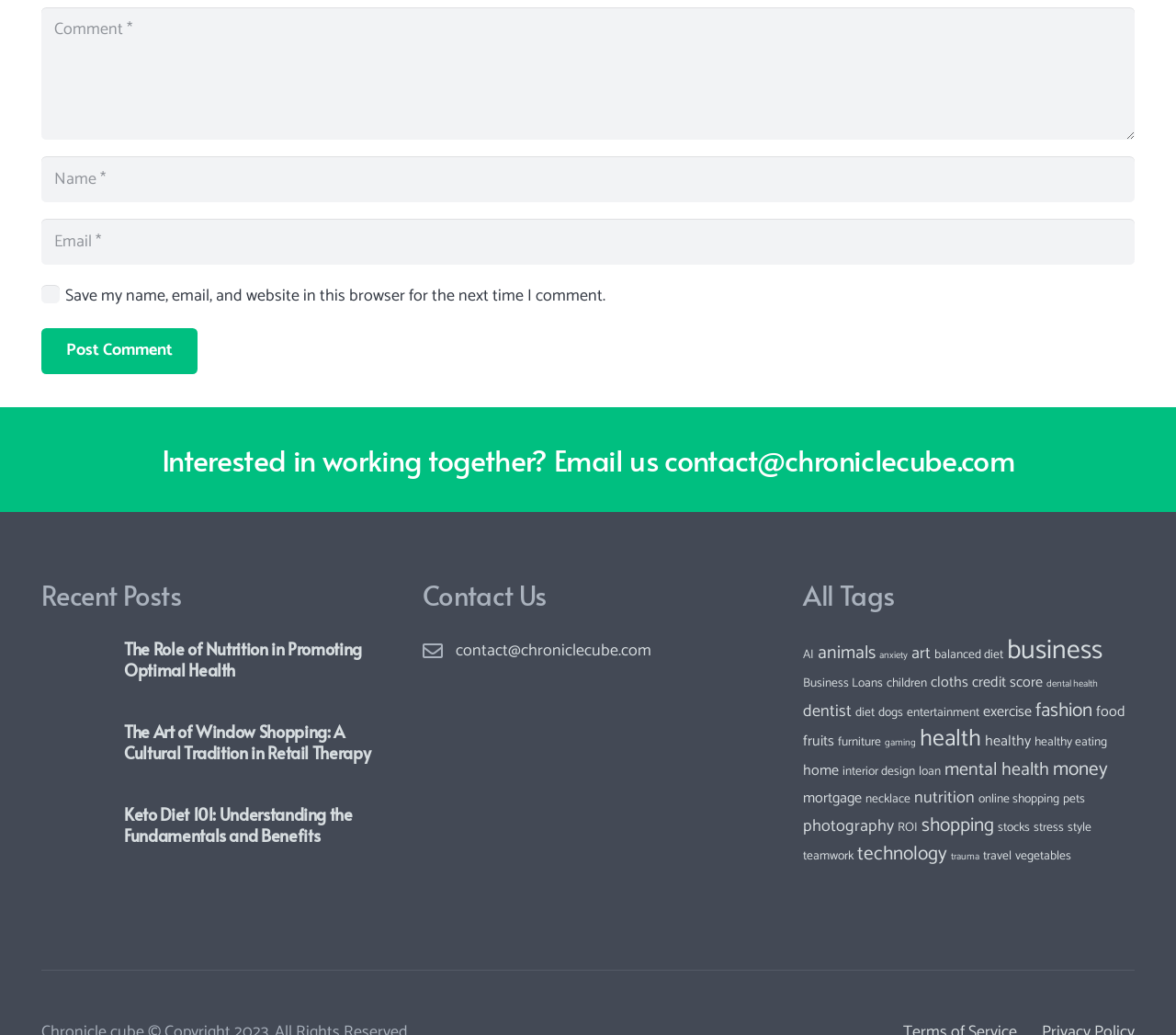Determine the bounding box of the UI element mentioned here: "dental health". The coordinates must be in the format [left, top, right, bottom] with values ranging from 0 to 1.

[0.89, 0.652, 0.934, 0.668]